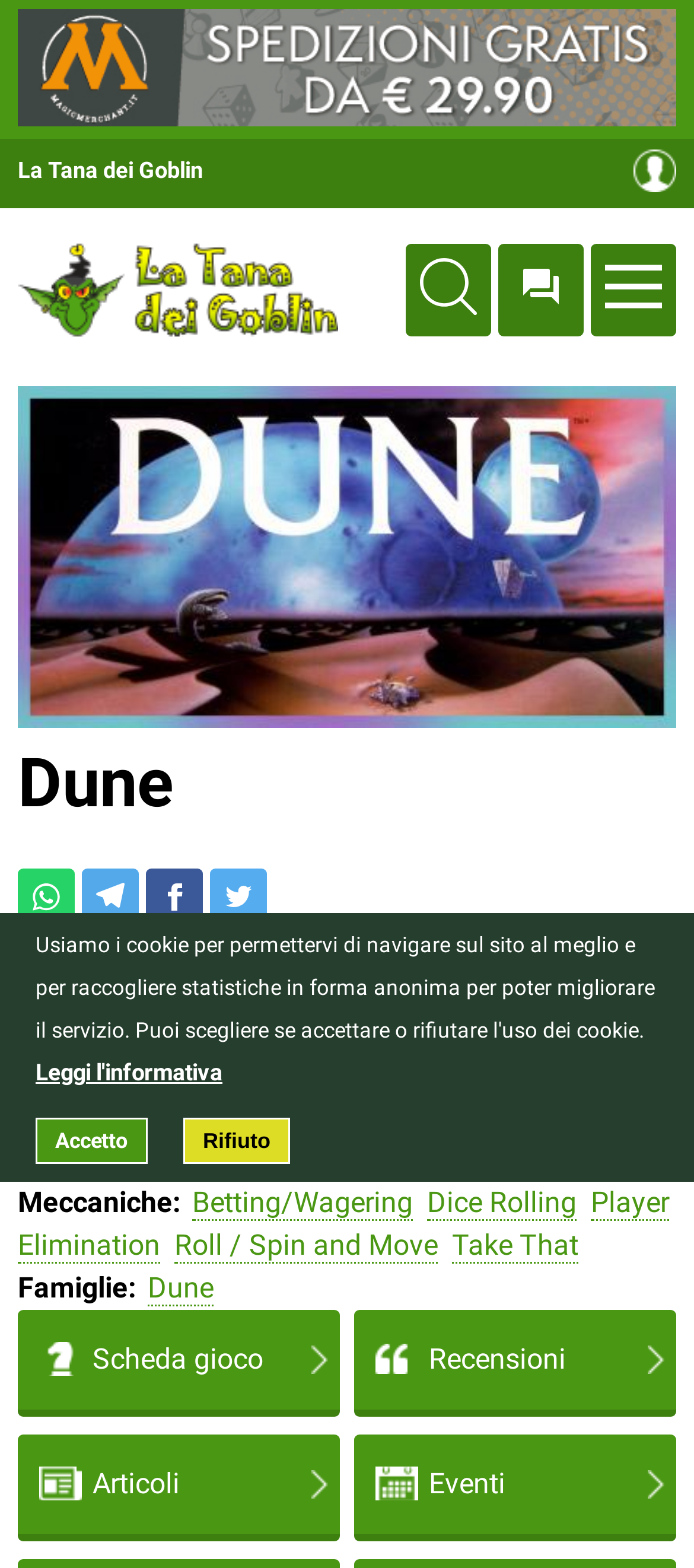Use a single word or phrase to answer the question:
What is the theme of the game Dune?

Science Fiction